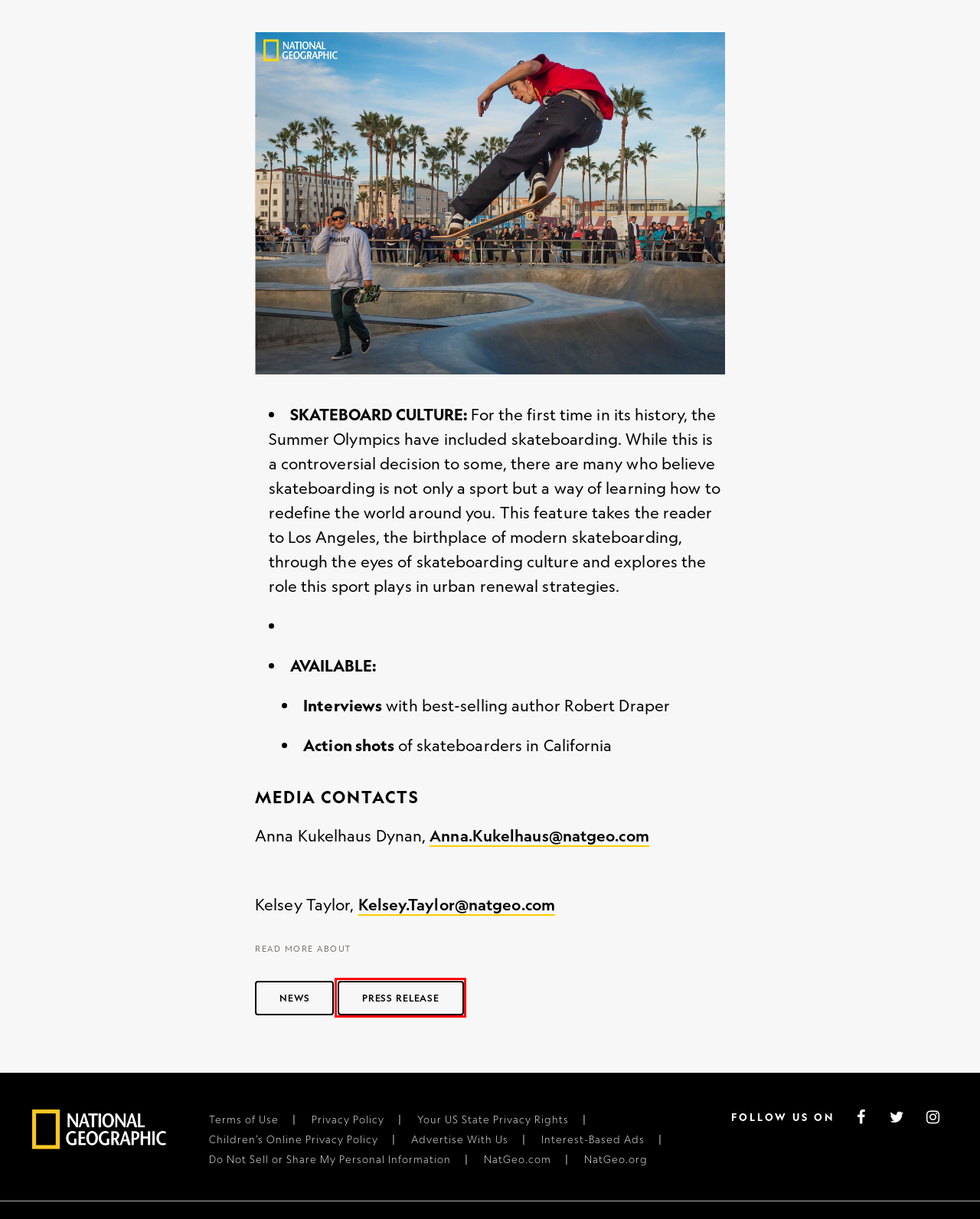You are given a webpage screenshot where a red bounding box highlights an element. Determine the most fitting webpage description for the new page that loads after clicking the element within the red bounding box. Here are the candidates:
A. Press Release Archives - National Geographic Partners
B. Home - National Geographic Society
C. Disney Terms Of Use – The Walt Disney Company
D. TrustArc Preference Manager
E. News Archives - National Geographic Partners
F. Children's Privacy Policy - The Walt Disney Privacy Center
G. Your US State Privacy Rights - The Walt Disney Privacy Center
H. Disney Privacy Center Home - The Walt Disney Privacy Center

A